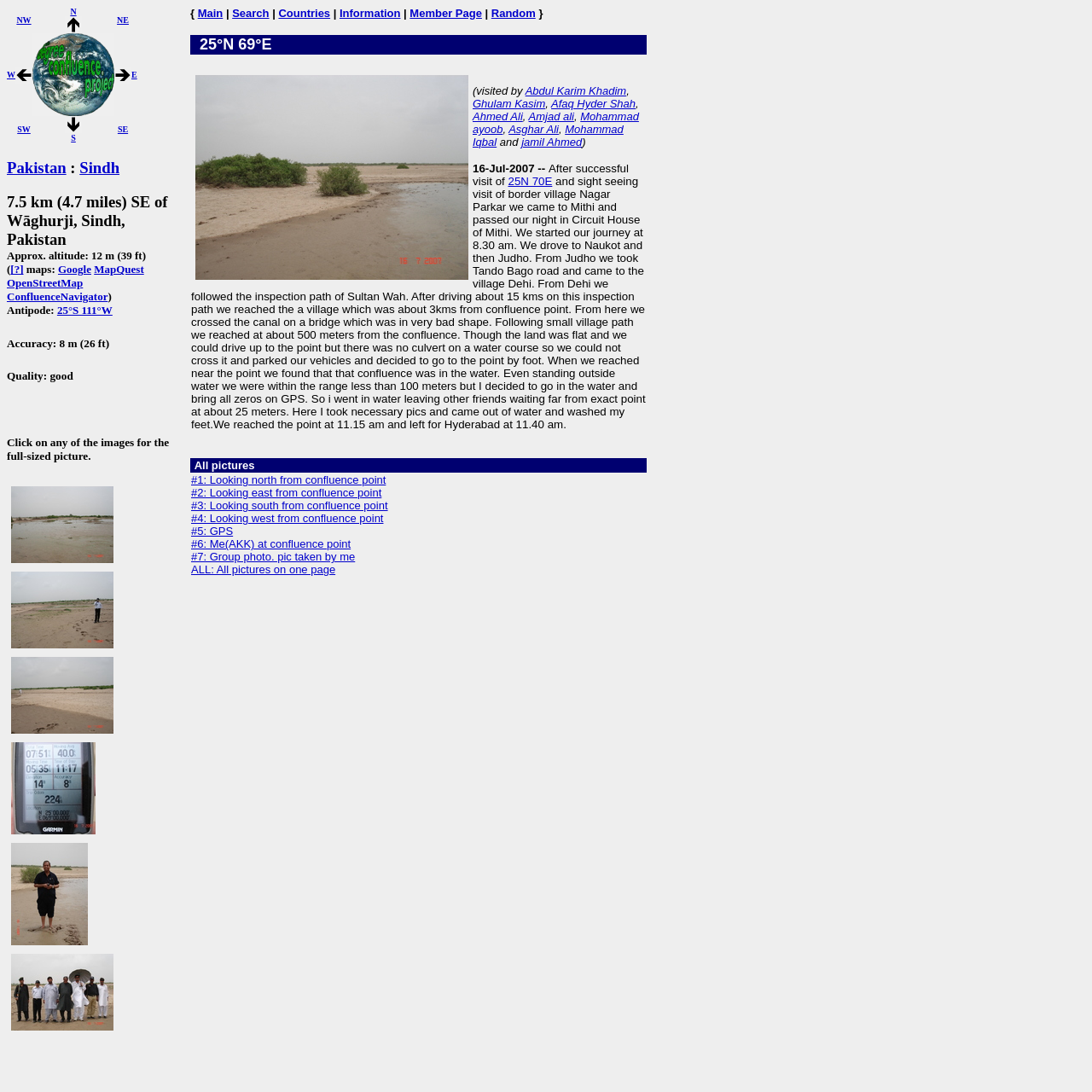Give a one-word or one-phrase response to the question: 
What is the antipode of the confluence point?

25°S 111°W